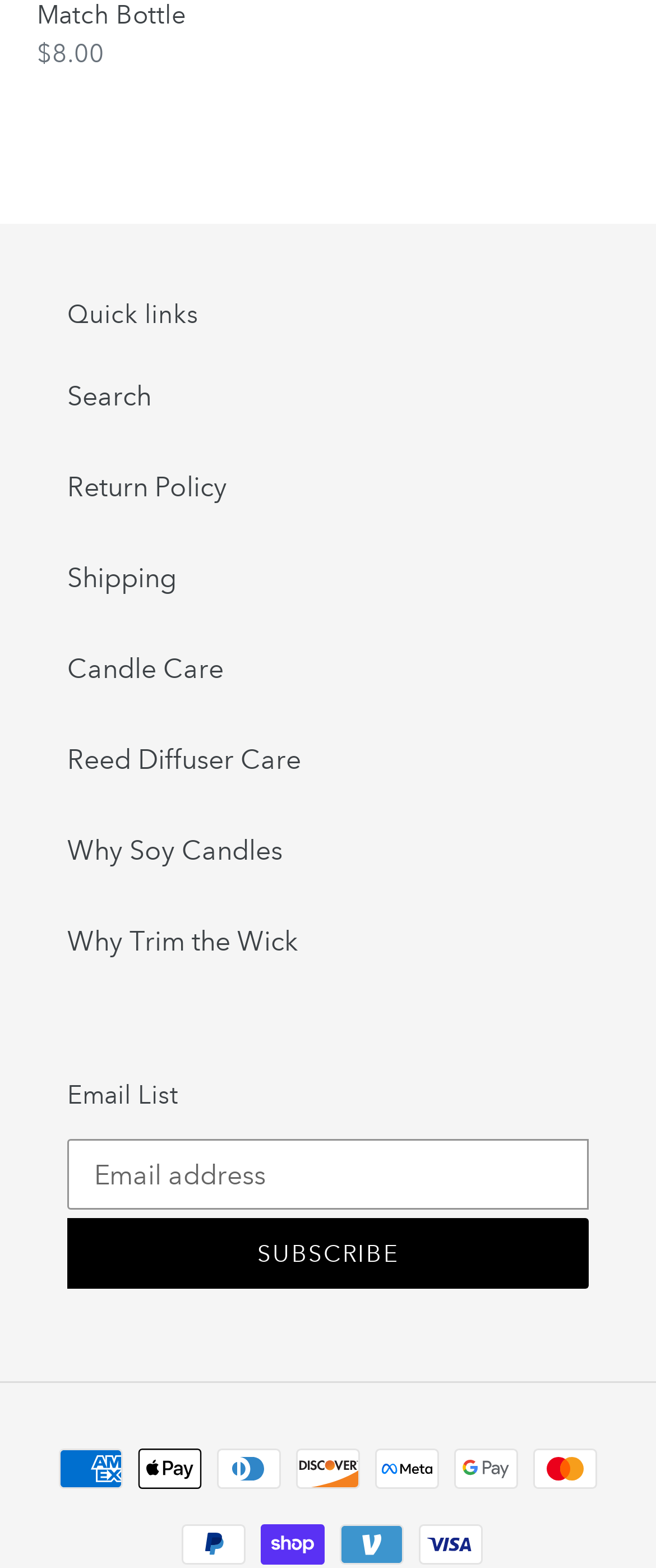Answer this question in one word or a short phrase: What is the purpose of the textbox?

Email address